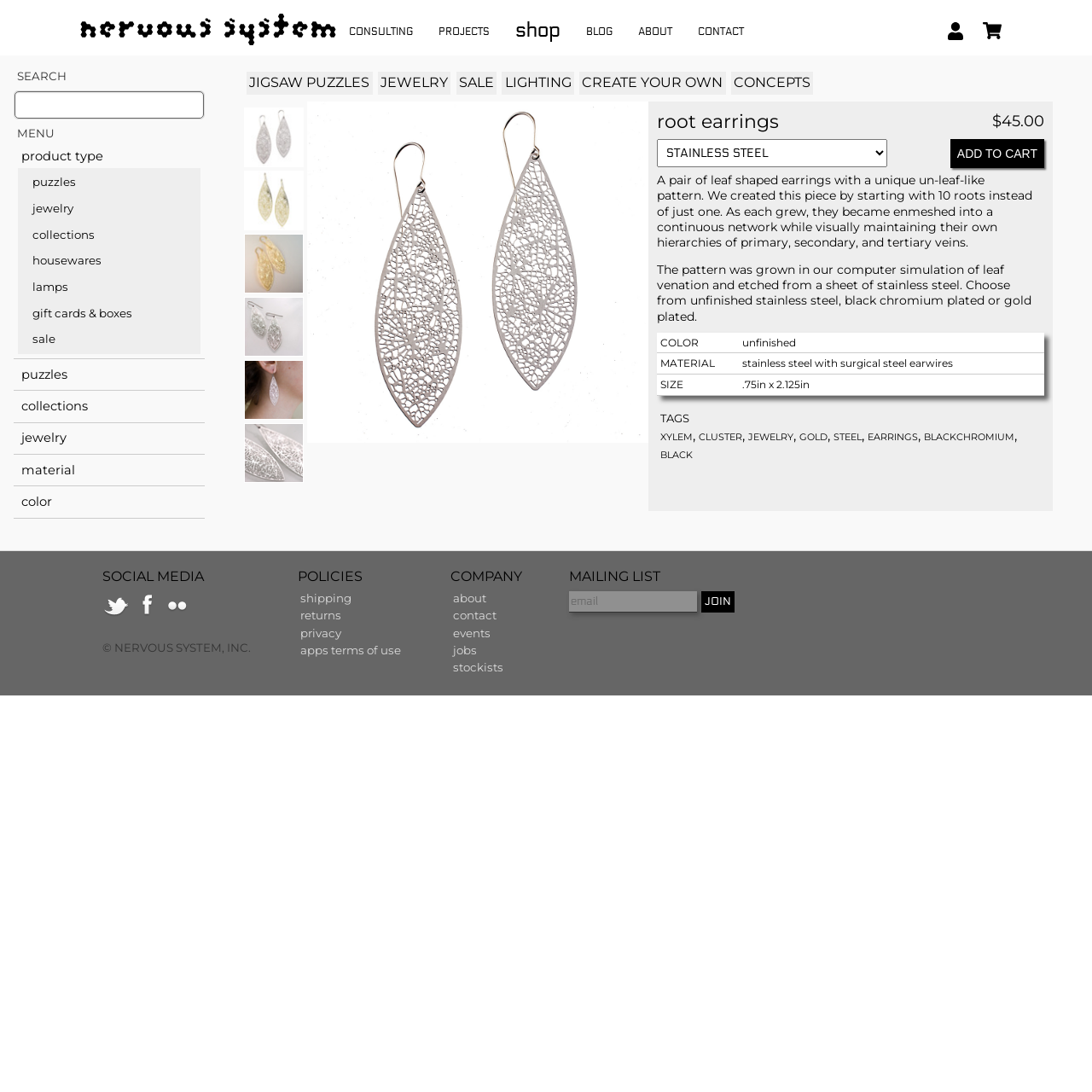Find the coordinates for the bounding box of the element with this description: "parent_node: SOCIAL MEDIA".

[0.094, 0.555, 0.119, 0.57]